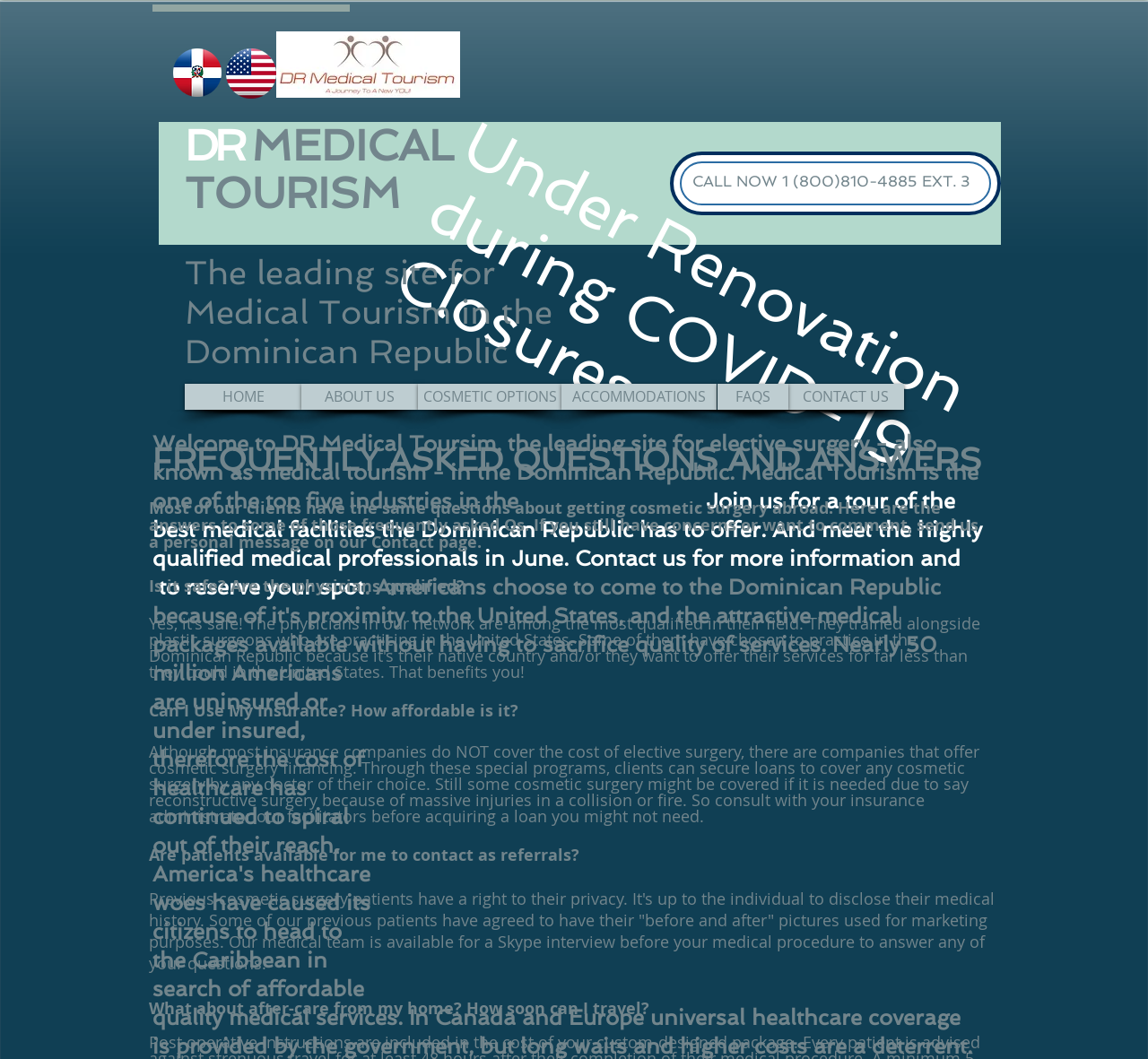From the webpage screenshot, predict the bounding box coordinates (top-left x, top-left y, bottom-right x, bottom-right y) for the UI element described here: ACCOMMODATIONS

[0.489, 0.363, 0.624, 0.387]